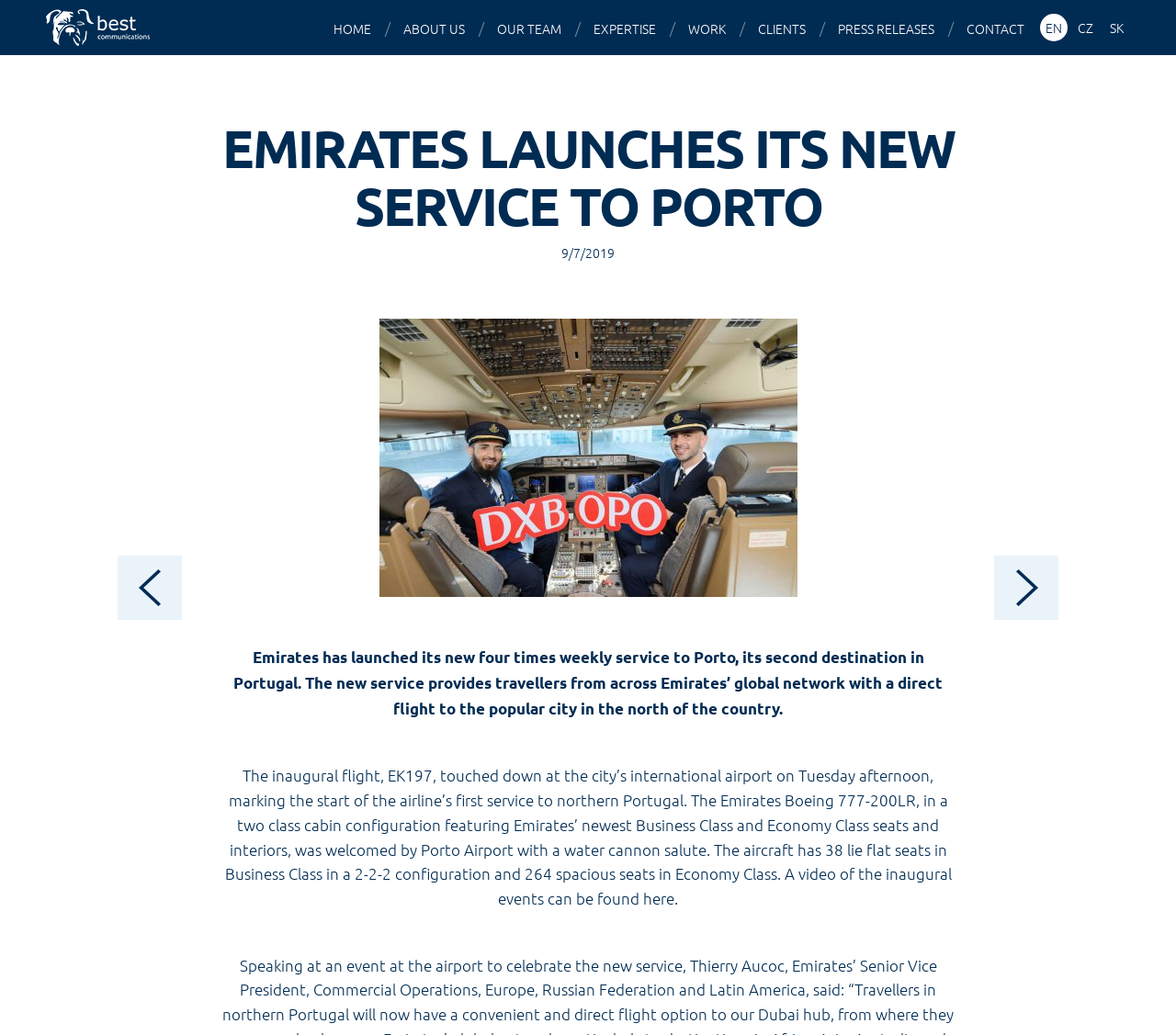How many lie flat seats are in Business Class?
Please give a detailed and elaborate answer to the question based on the image.

The answer can be found in the StaticText element with the text 'The Emirates Boeing 777-200LR, in a two class cabin configuration featuring Emirates’ newest Business Class and Economy Class seats and interiors, was welcomed by Porto Airport with a water cannon salute. The aircraft has 38 lie flat seats in Business Class in a 2-2-2 configuration and 264 spacious seats in Economy Class.'